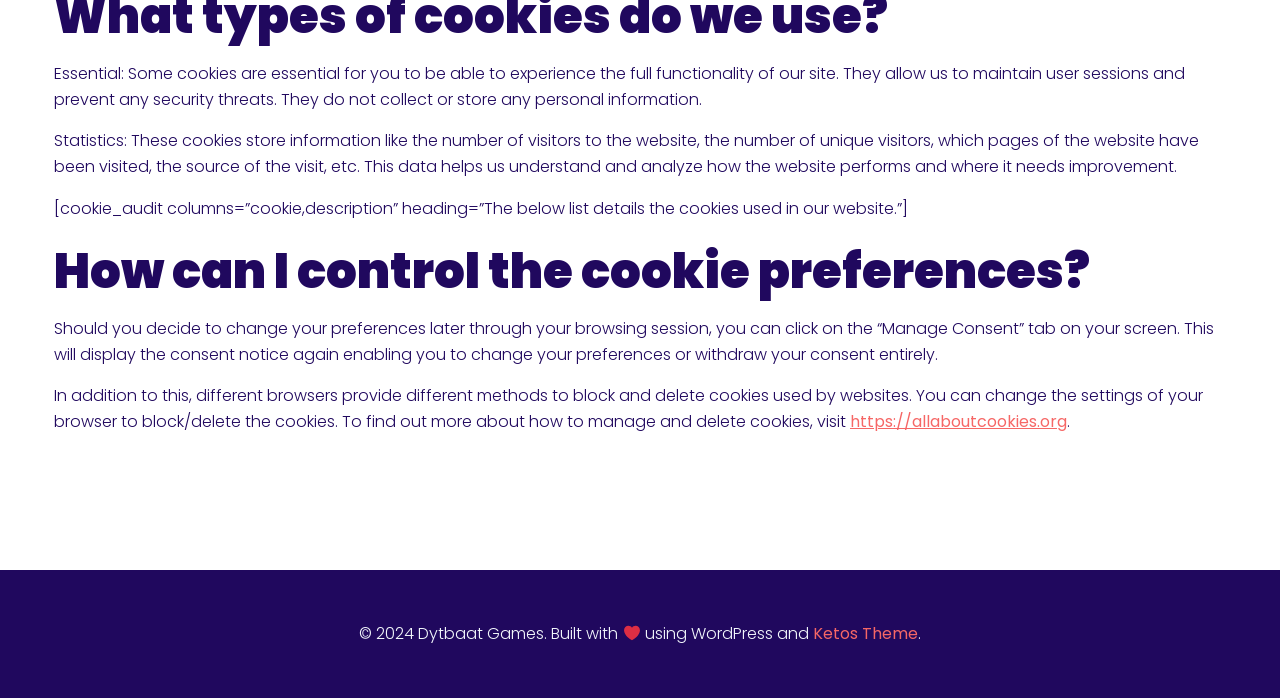With reference to the screenshot, provide a detailed response to the question below:
What is the purpose of statistics cookies?

The text states that statistics cookies store information about website visitors, unique visitors, and page visits, which helps to understand and analyze how the website performs and where it needs improvement.